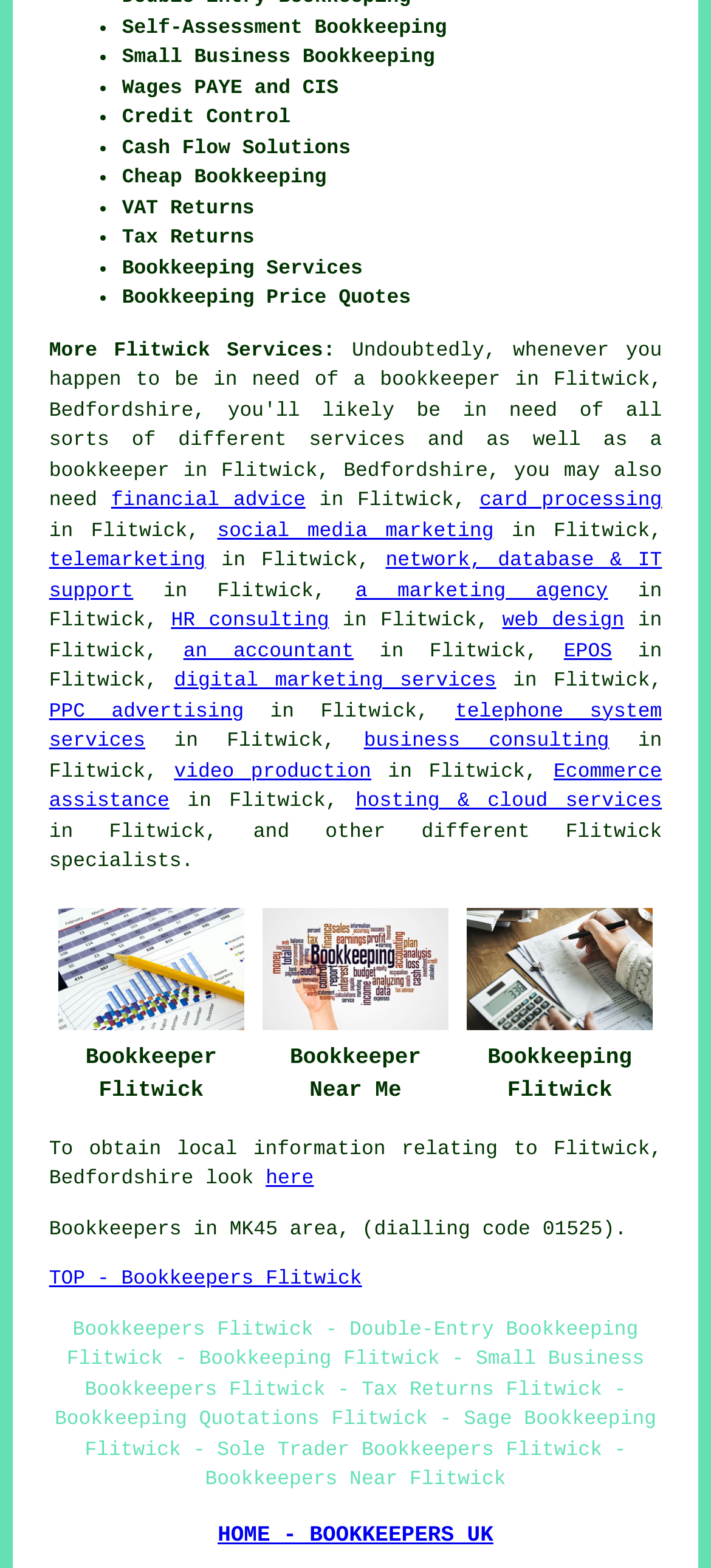What can users do to obtain local information about Flitwick?
Please respond to the question with a detailed and informative answer.

The webpage provides a link that says 'here' which users can click to obtain local information about Flitwick, Bedfordshire. This link is likely to provide more information about the area or services available in Flitwick.